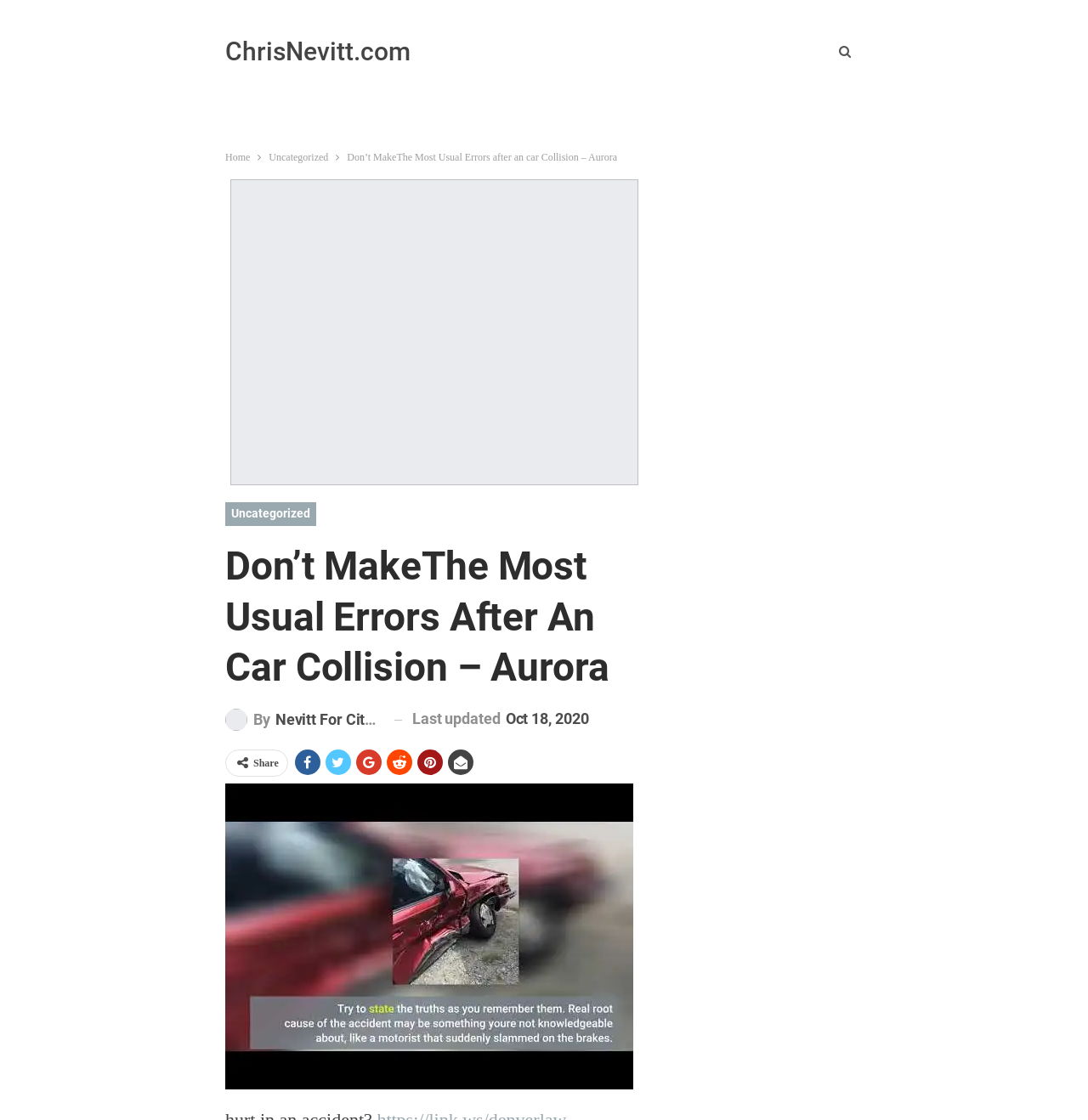What is the topic of the webpage?
Please look at the screenshot and answer in one word or a short phrase.

Car accident